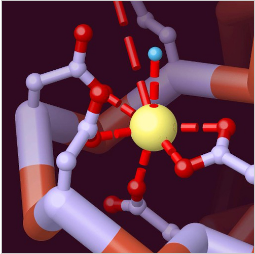Please look at the image and answer the question with a detailed explanation: What is the purpose of JSmol visualization?

The JSmol visualization is used to showcase the spatial relationships and bonding interactions among amino acid residues in the calmodulin binding site. The caption explains that the graphical rendering highlights the dynamic nature of biochemical interactions, which is essential for the protein's functionality.